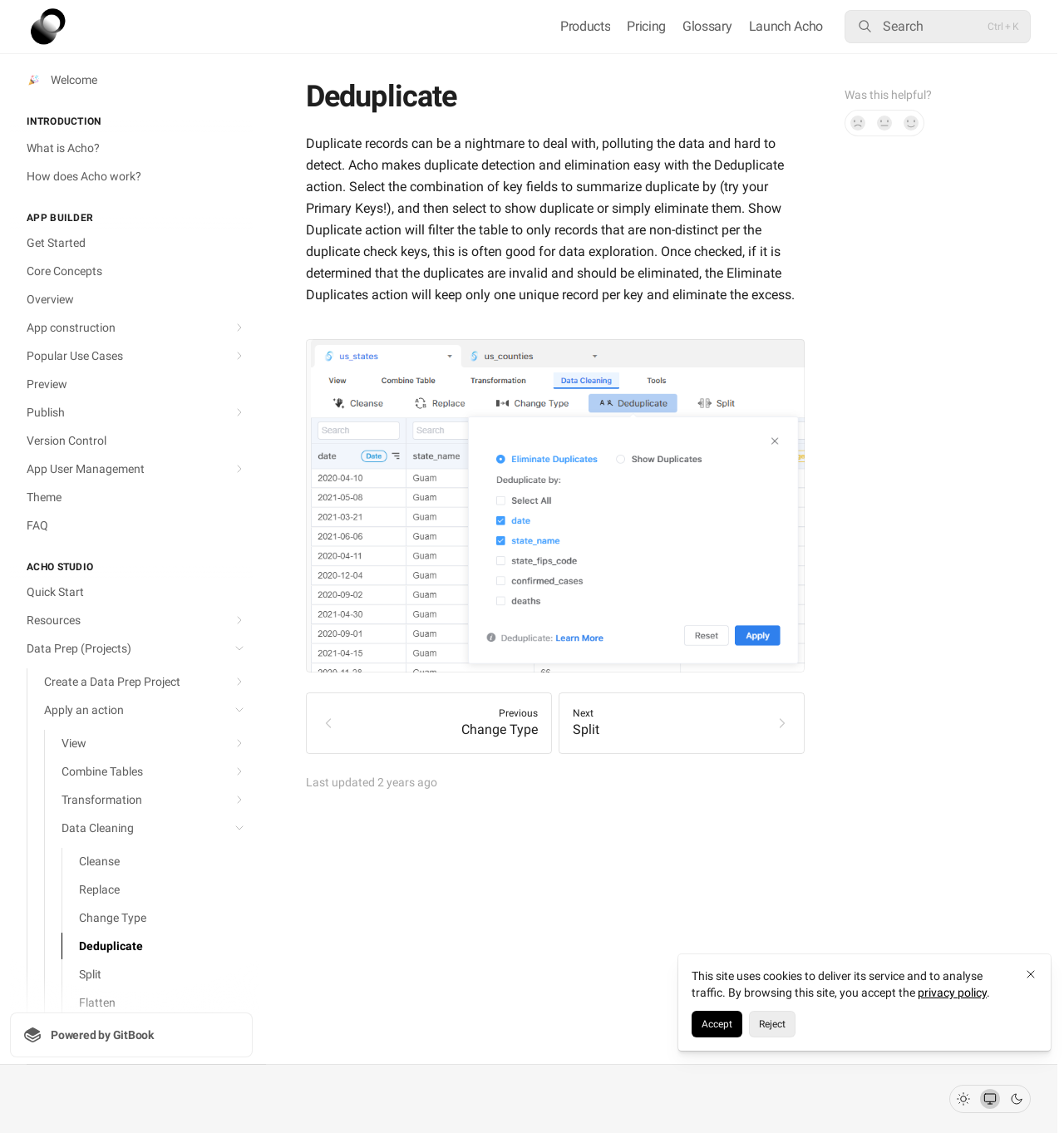Respond to the following question using a concise word or phrase: 
What is the 'Previous' button used for?

Go to previous action